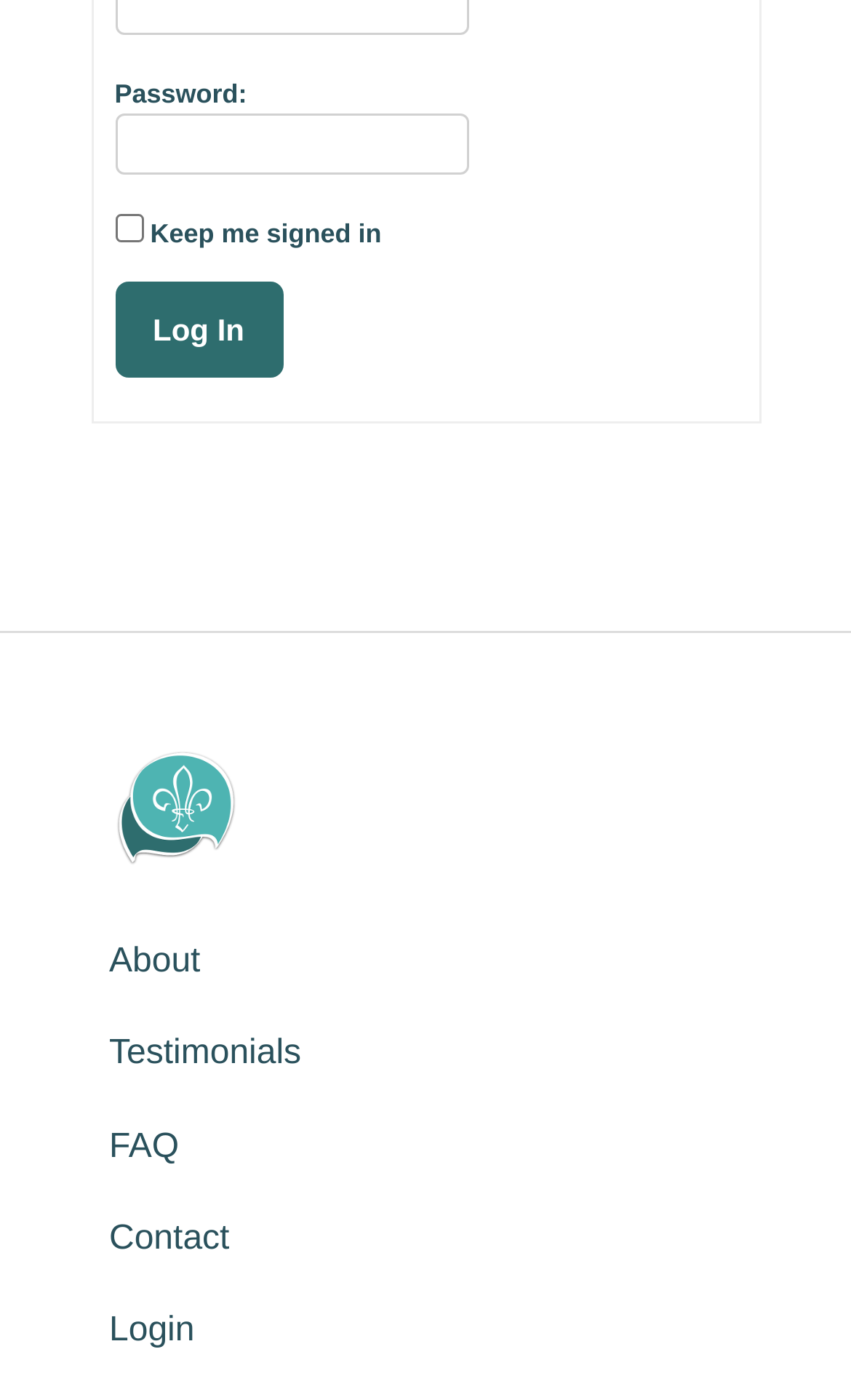Based on the image, give a detailed response to the question: What is the function of the button?

The button is labeled 'Log In' and is located below the password input field and checkbox, suggesting that its function is to submit the login credentials and log the user in.